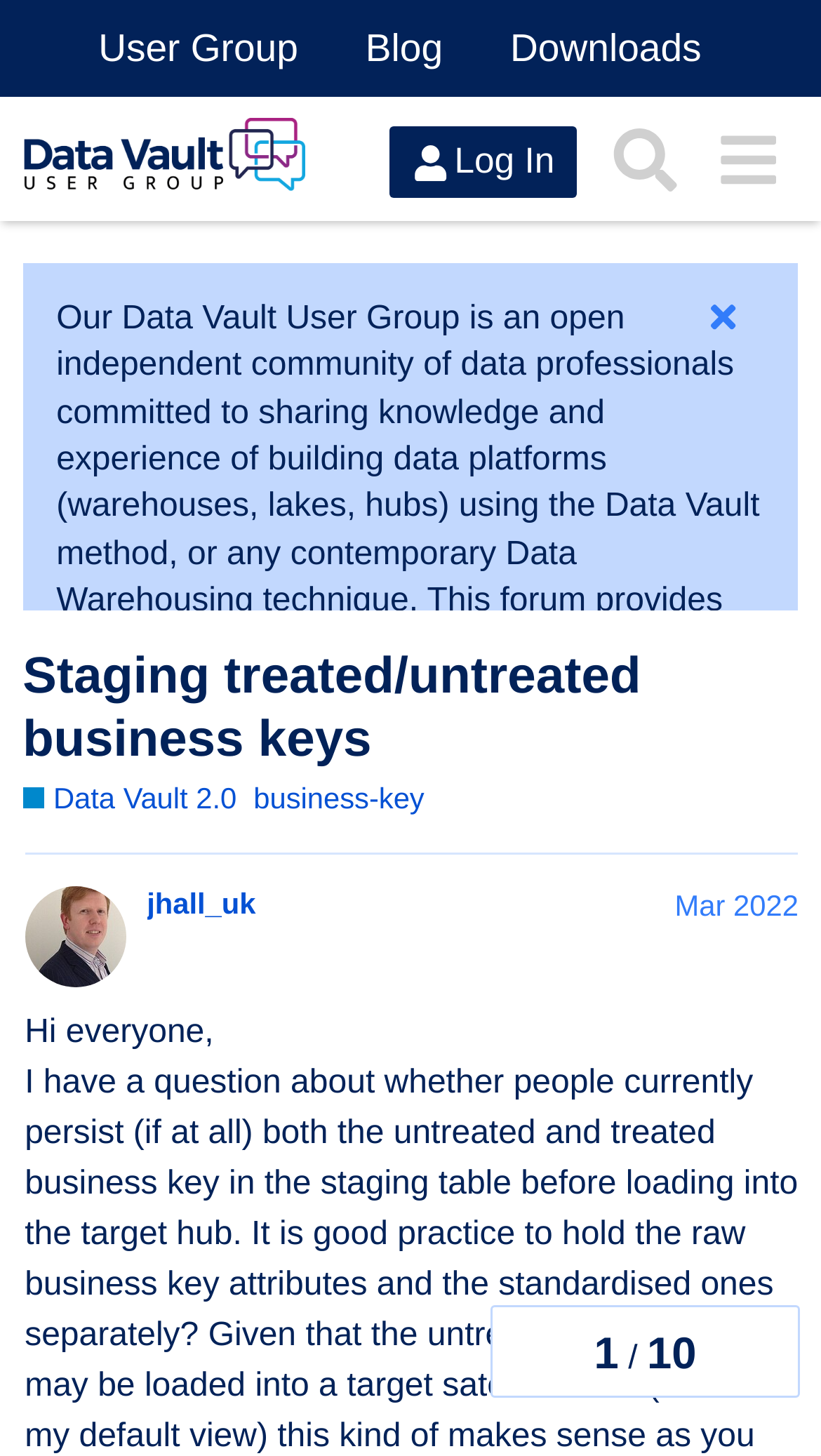Find the bounding box coordinates for the area you need to click to carry out the instruction: "Read the post by jhall_uk". The coordinates should be four float numbers between 0 and 1, indicated as [left, top, right, bottom].

[0.179, 0.609, 0.973, 0.638]